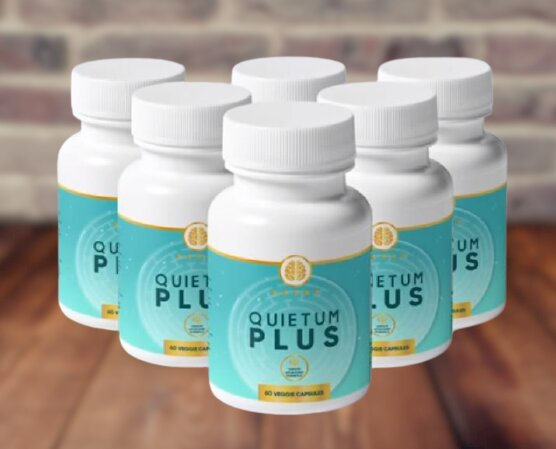What is the background of the image?
Please provide a single word or phrase as the answer based on the screenshot.

Blurred brick